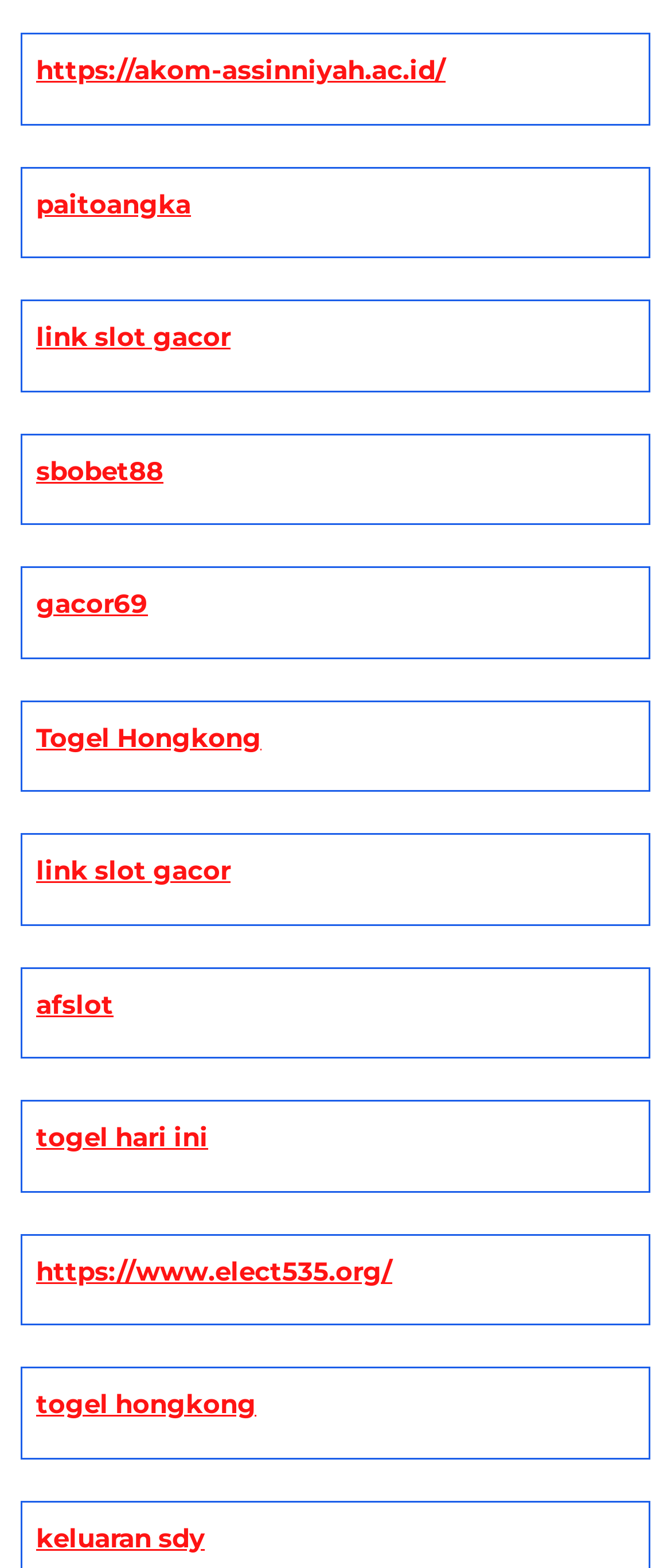Respond with a single word or phrase to the following question: What is the last link on the webpage?

keluaran sdy